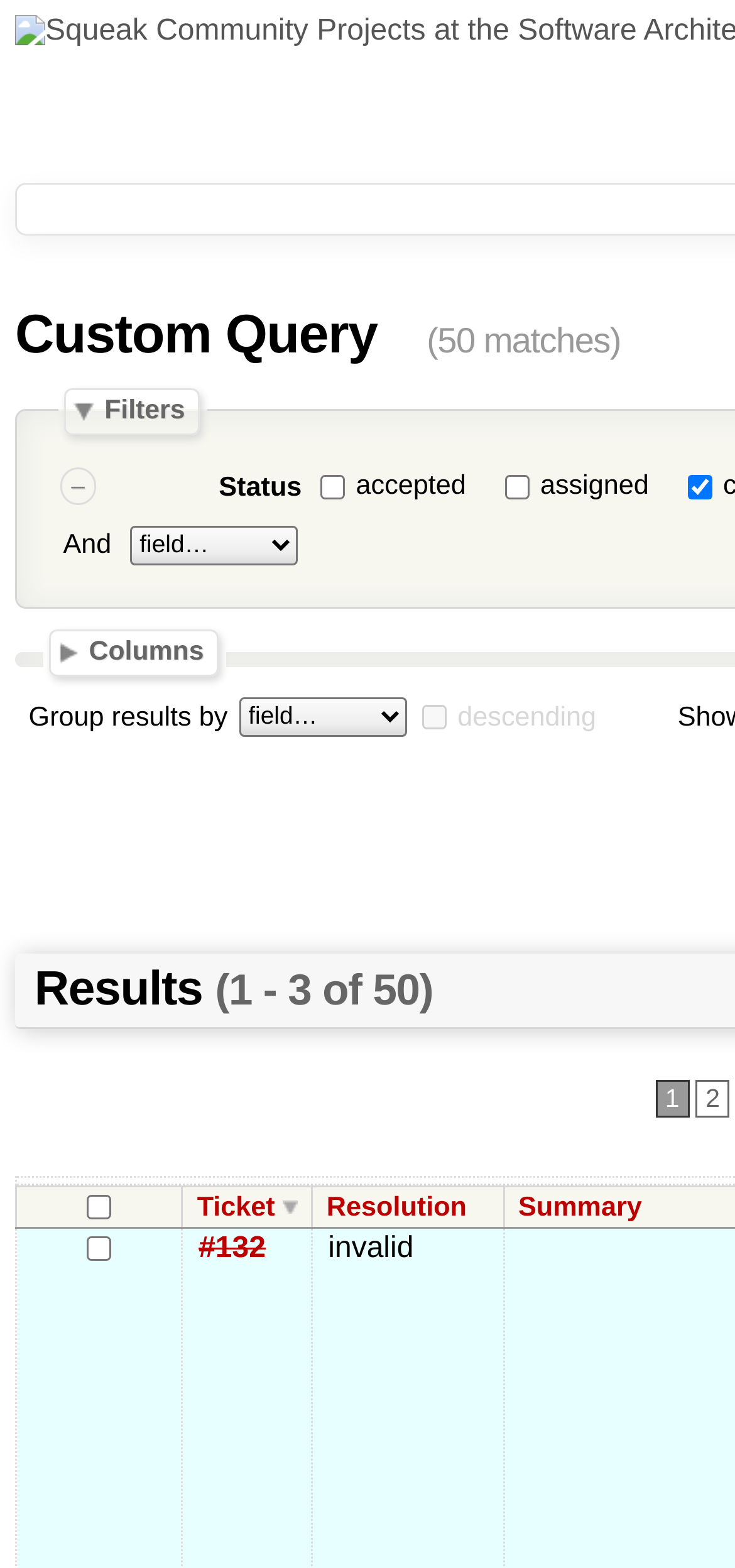Please identify the bounding box coordinates of the clickable element to fulfill the following instruction: "View ticket details". The coordinates should be four float numbers between 0 and 1, i.e., [left, top, right, bottom].

[0.27, 0.785, 0.361, 0.806]